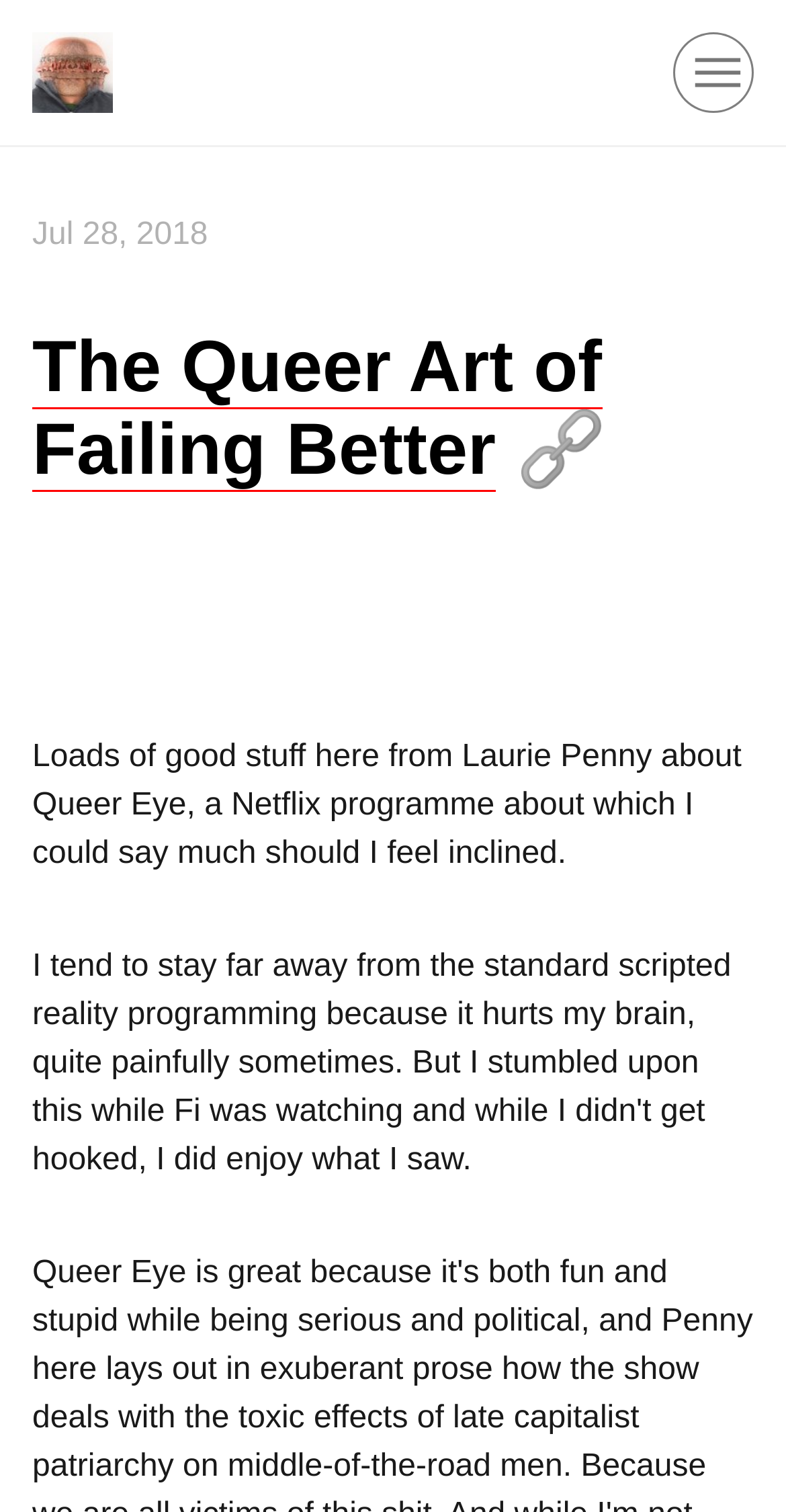Please provide a comprehensive answer to the question below using the information from the image: What is the name of the Netflix programme mentioned?

I determined the name of the Netflix programme by reading the static text element which says 'Loads of good stuff here from Laurie Penny about Queer Eye, a Netflix programme about which I could say much should I feel inclined.' This text mentions Queer Eye as the Netflix programme.